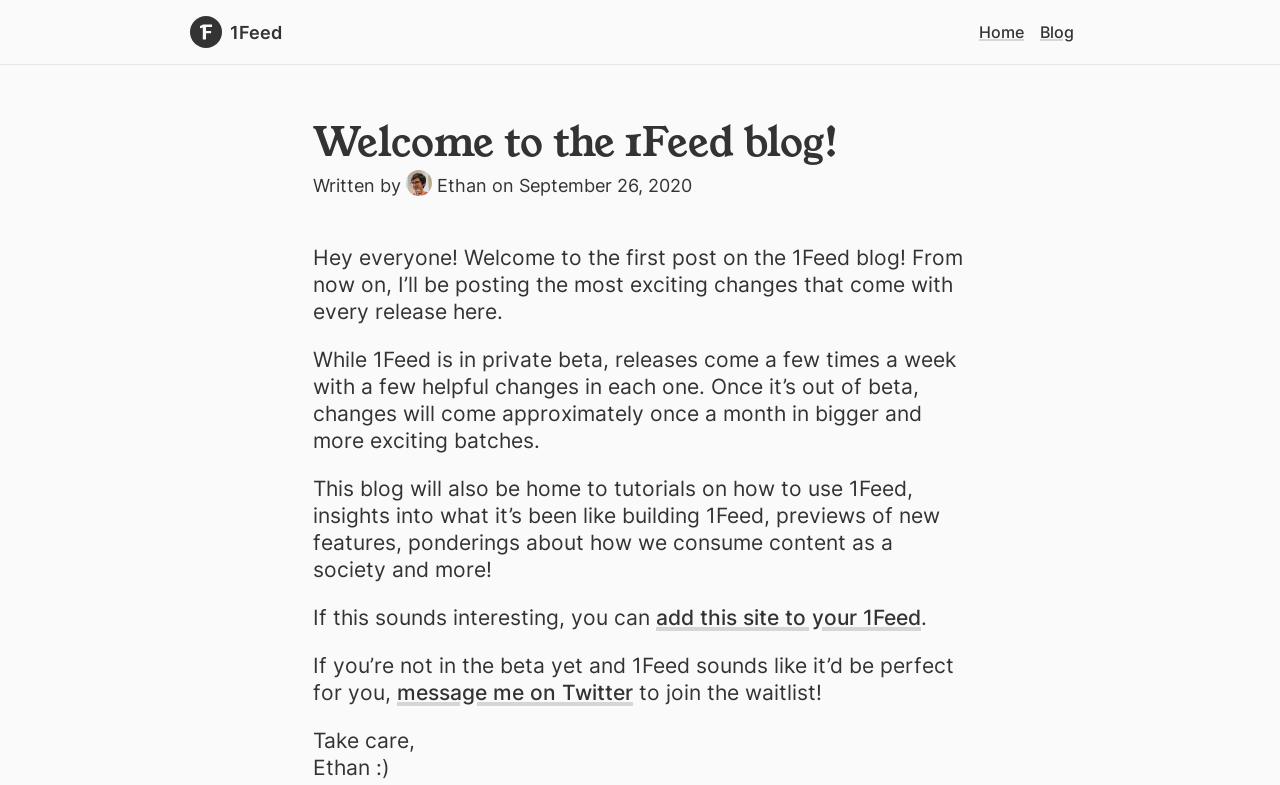How can someone join the waitlist if they're not in the beta yet?
Using the picture, provide a one-word or short phrase answer.

message me on Twitter